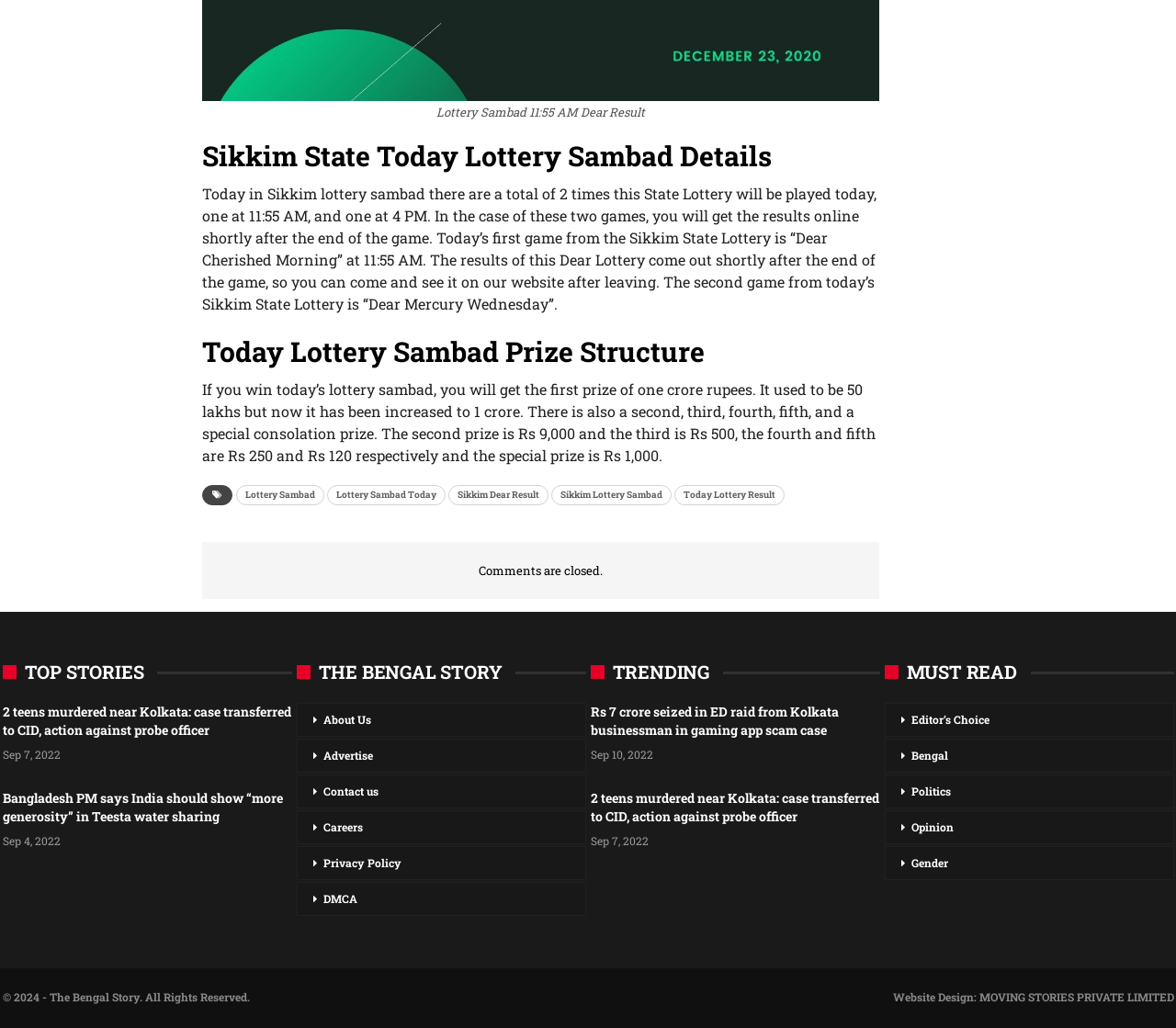Determine the bounding box coordinates for the clickable element to execute this instruction: "Check 'Today Lottery Result'". Provide the coordinates as four float numbers between 0 and 1, i.e., [left, top, right, bottom].

[0.574, 0.472, 0.667, 0.492]